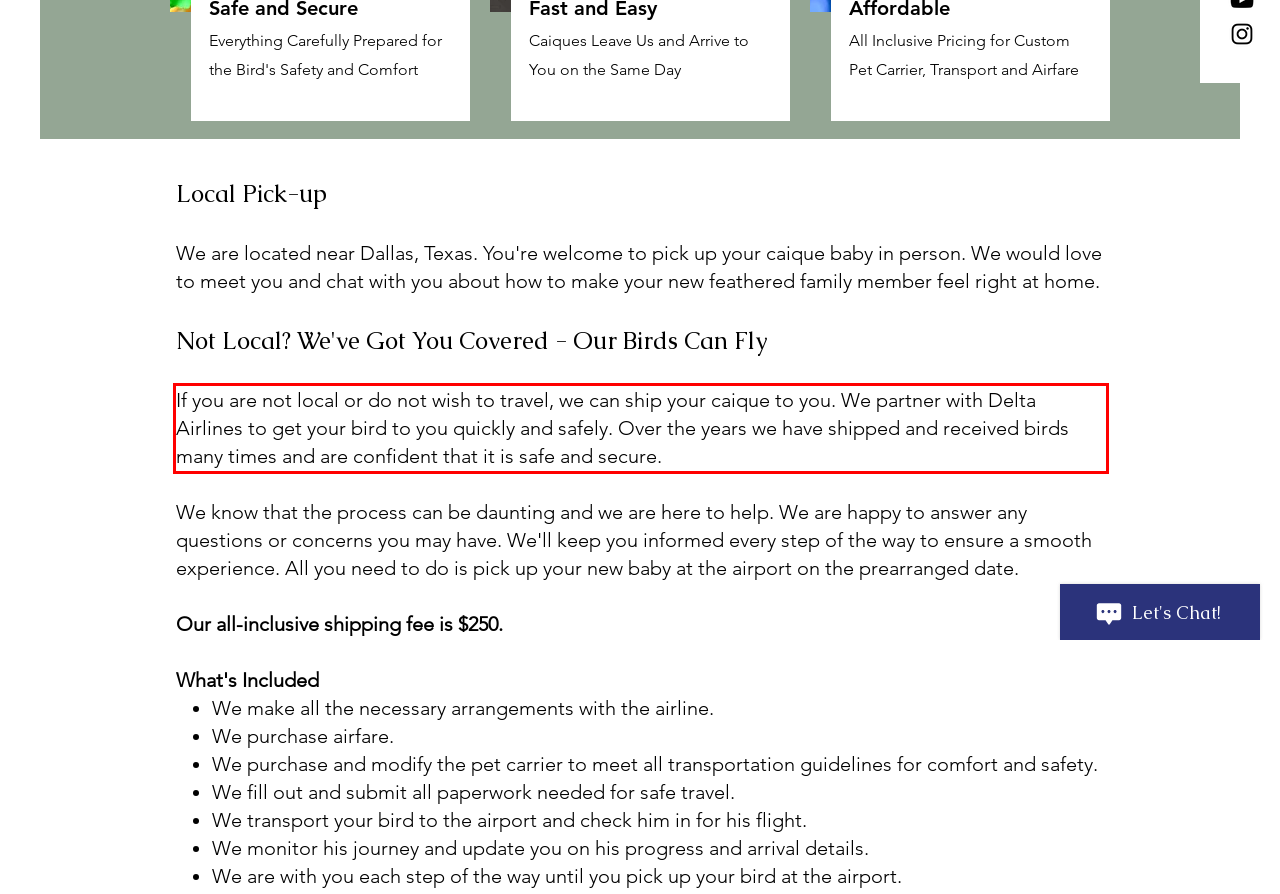You have a screenshot of a webpage with a UI element highlighted by a red bounding box. Use OCR to obtain the text within this highlighted area.

If you are not local or do not wish to travel, we can ship your caique to you. We partner with Delta Airlines to get your bird to you quickly and safely. Over the years we have shipped and received birds many times and are confident that it is safe and secure.